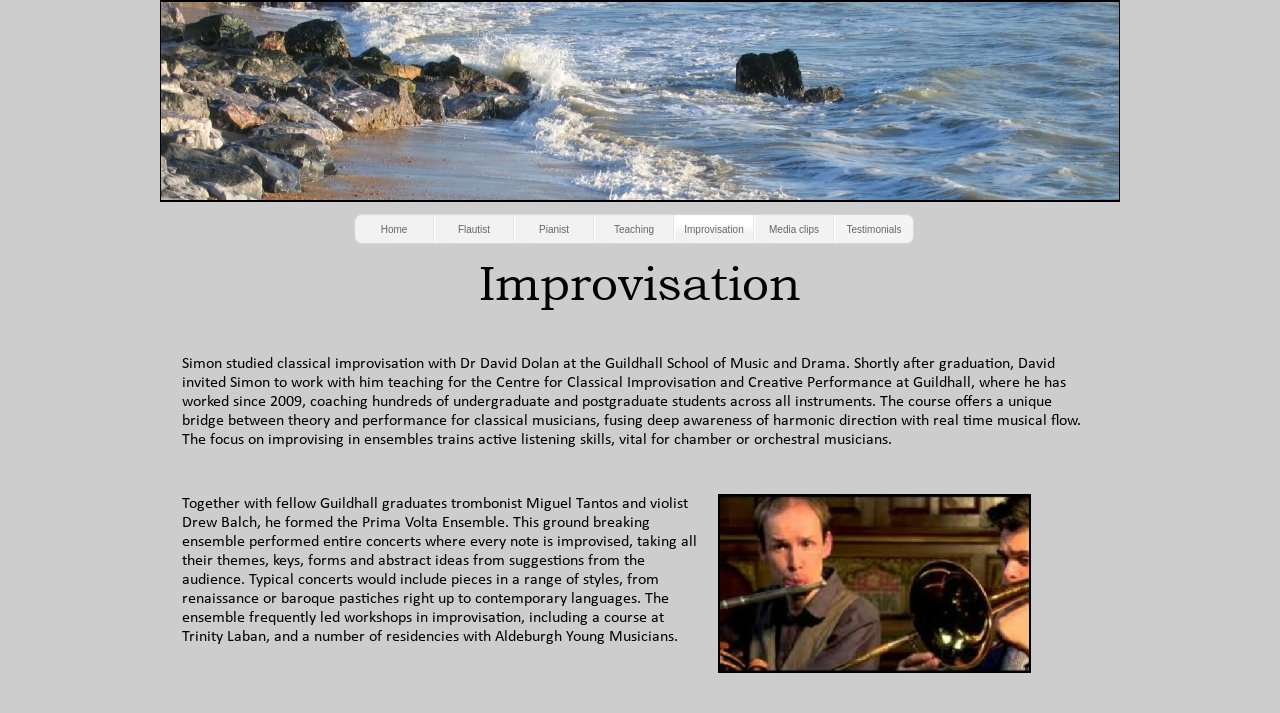Given the webpage screenshot, identify the bounding box of the UI element that matches this description: "Improvisation".

[0.531, 0.0, 0.594, 0.042]